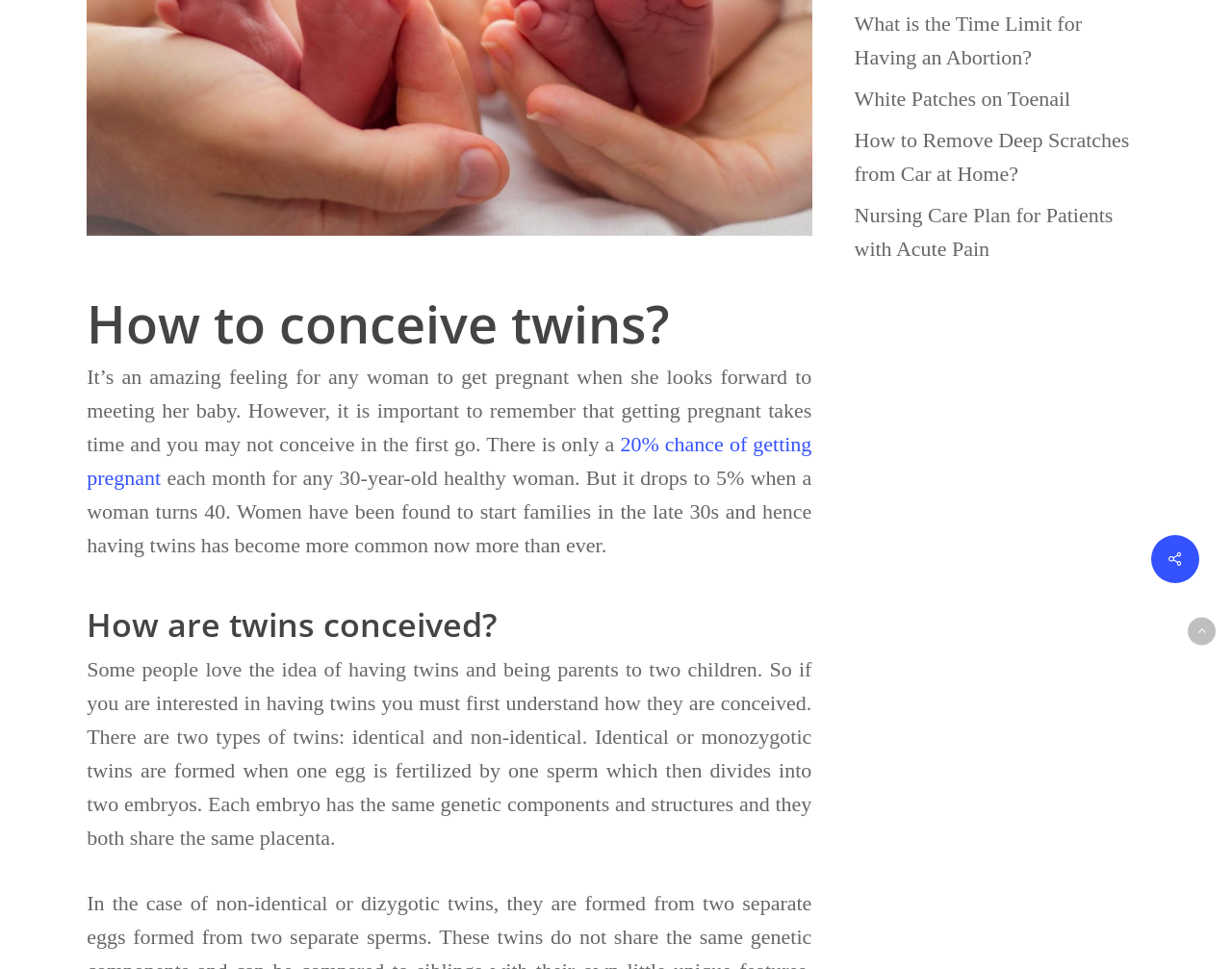Bounding box coordinates are specified in the format (top-left x, top-left y, bottom-right x, bottom-right y). All values are floating point numbers bounded between 0 and 1. Please provide the bounding box coordinate of the region this sentence describes: parent_node: Lifestyle

[0.964, 0.637, 0.987, 0.666]